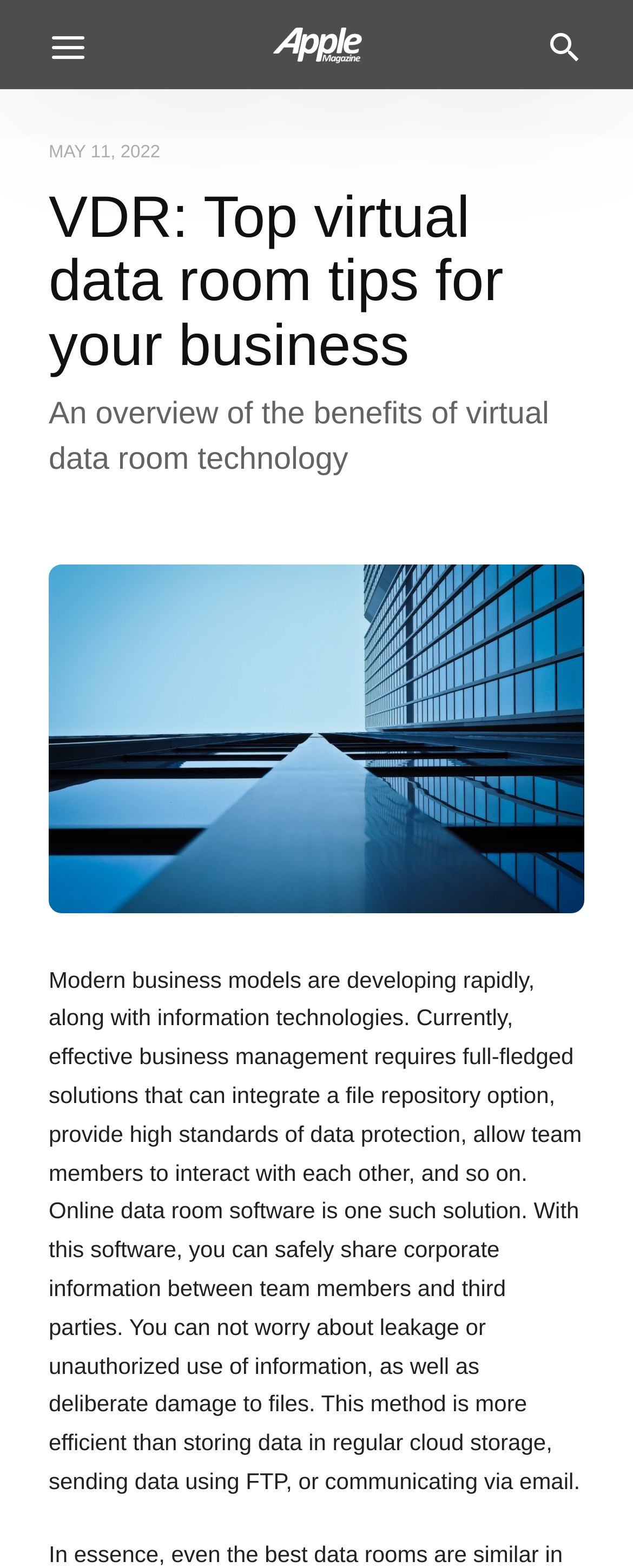What is required for effective business management?
Based on the image, provide your answer in one word or phrase.

Full-fledged solutions